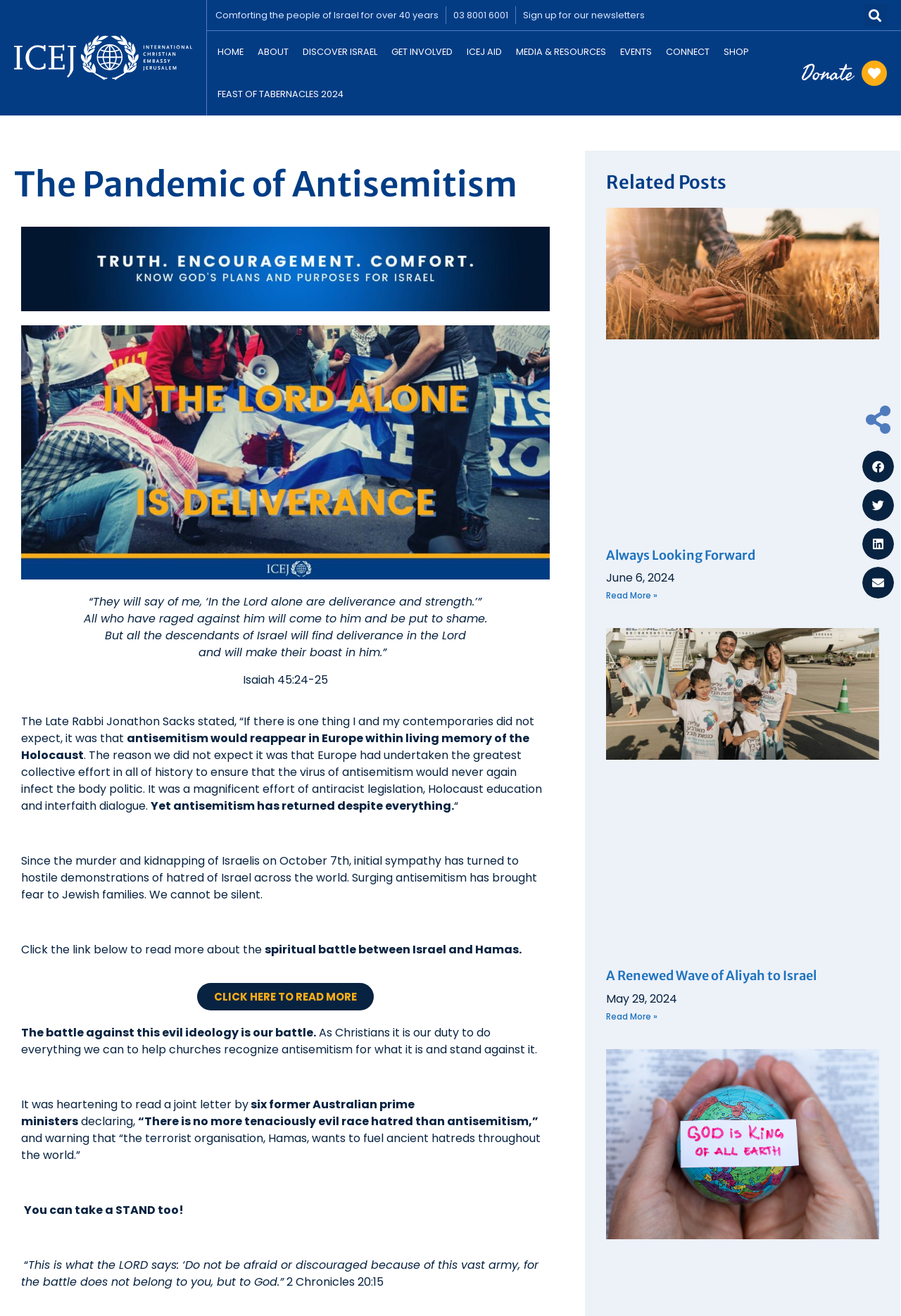Create a detailed narrative of the webpage’s visual and textual elements.

The webpage is about the pandemic of antisemitism, with a focus on the spiritual battle between Israel and Hamas. At the top left corner, there is an ICEJ logo, and next to it, a tagline "Comforting the people of Israel for over 40 years". Below the logo, there are several links to different sections of the website, including "HOME", "ABOUT", "DISCOVER ISRAEL", and more.

On the top right corner, there is a search bar with a "Search" button. Below the search bar, there are links to "Donate" and another link with no text.

The main content of the webpage starts with a heading "The Pandemic of Antisemitism" followed by an image related to the topic. Below the image, there are several paragraphs of text discussing the resurgence of antisemitism despite efforts to combat it. The text includes quotes from Isaiah 45:24-25 and a statement from the Late Rabbi Jonathon Sacks.

The webpage also features a section with a heading "Related Posts" which includes two articles with images, headings, and links to read more. The articles are titled "Always Looking Forward" and "A Renewed Wave of Aliyah to Israel".

At the bottom of the webpage, there are social media sharing buttons for Facebook, Twitter, LinkedIn, and email.